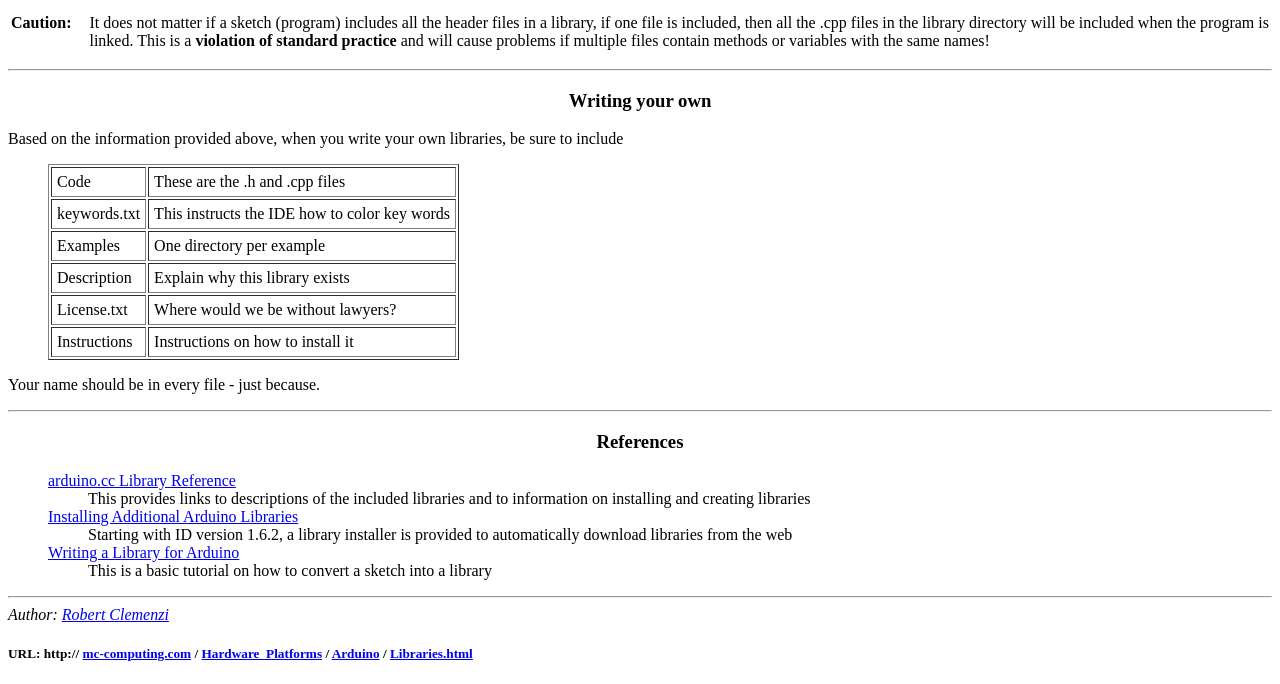What is the URL of the webpage?
Please craft a detailed and exhaustive response to the question.

The URL of the webpage is http://mc-computing.com/Hardware_Platforms/Arduino/Libraries.html, which is a webpage about creating and using libraries in Arduino.